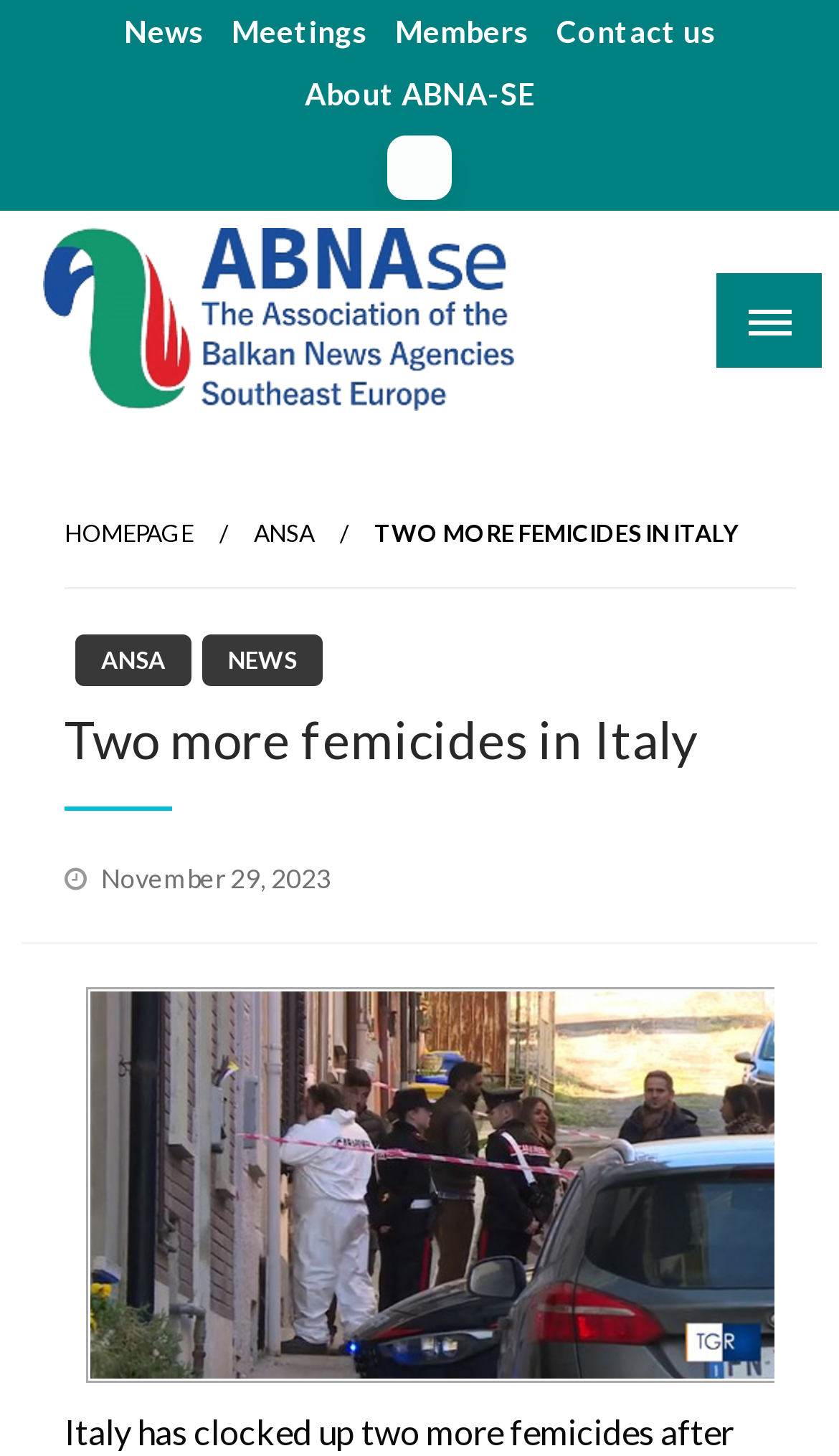Find the bounding box coordinates of the element I should click to carry out the following instruction: "view ANSA news".

[0.303, 0.357, 0.374, 0.376]